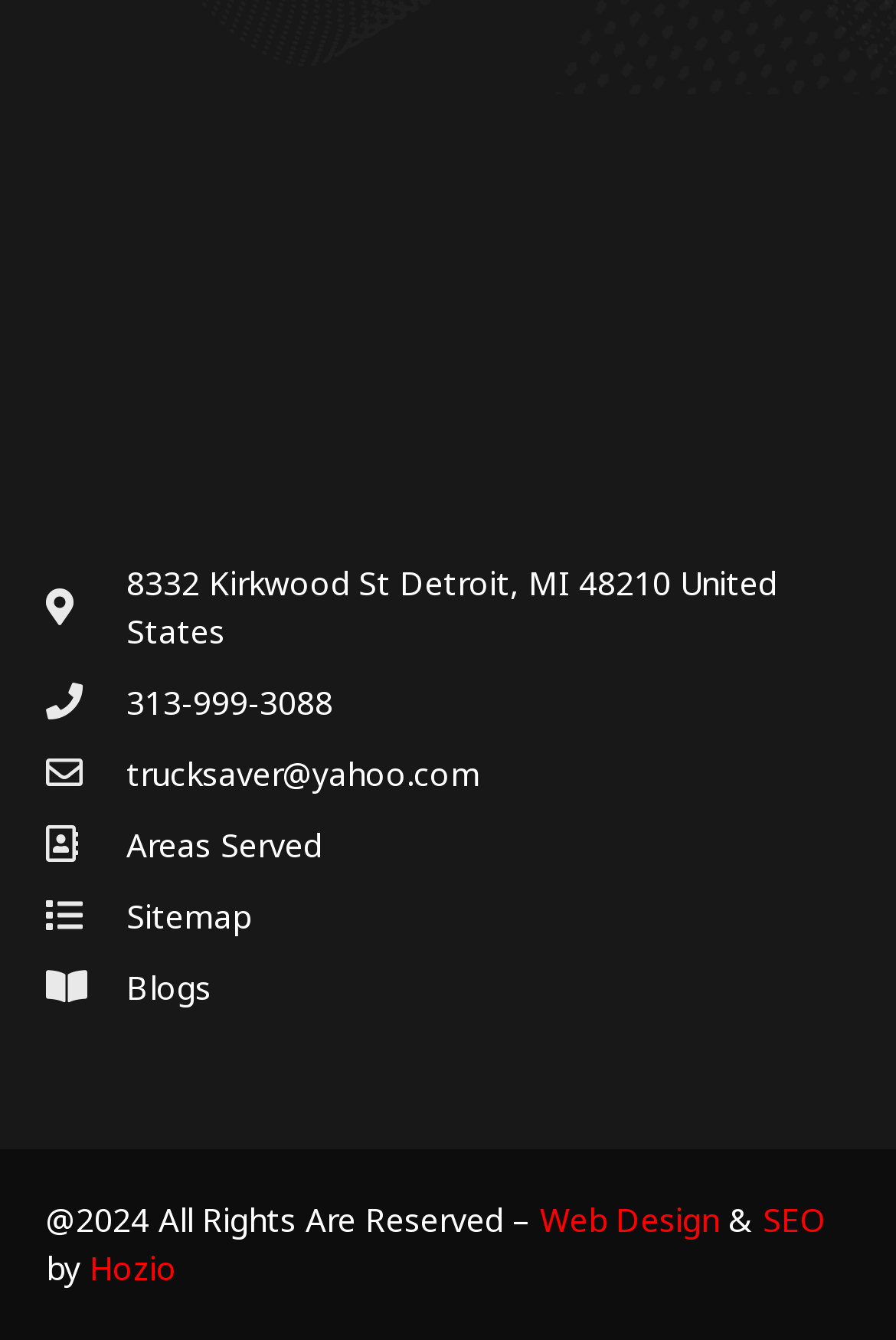Determine the bounding box coordinates for the element that should be clicked to follow this instruction: "Check areas served". The coordinates should be given as four float numbers between 0 and 1, in the format [left, top, right, bottom].

[0.051, 0.612, 0.949, 0.648]